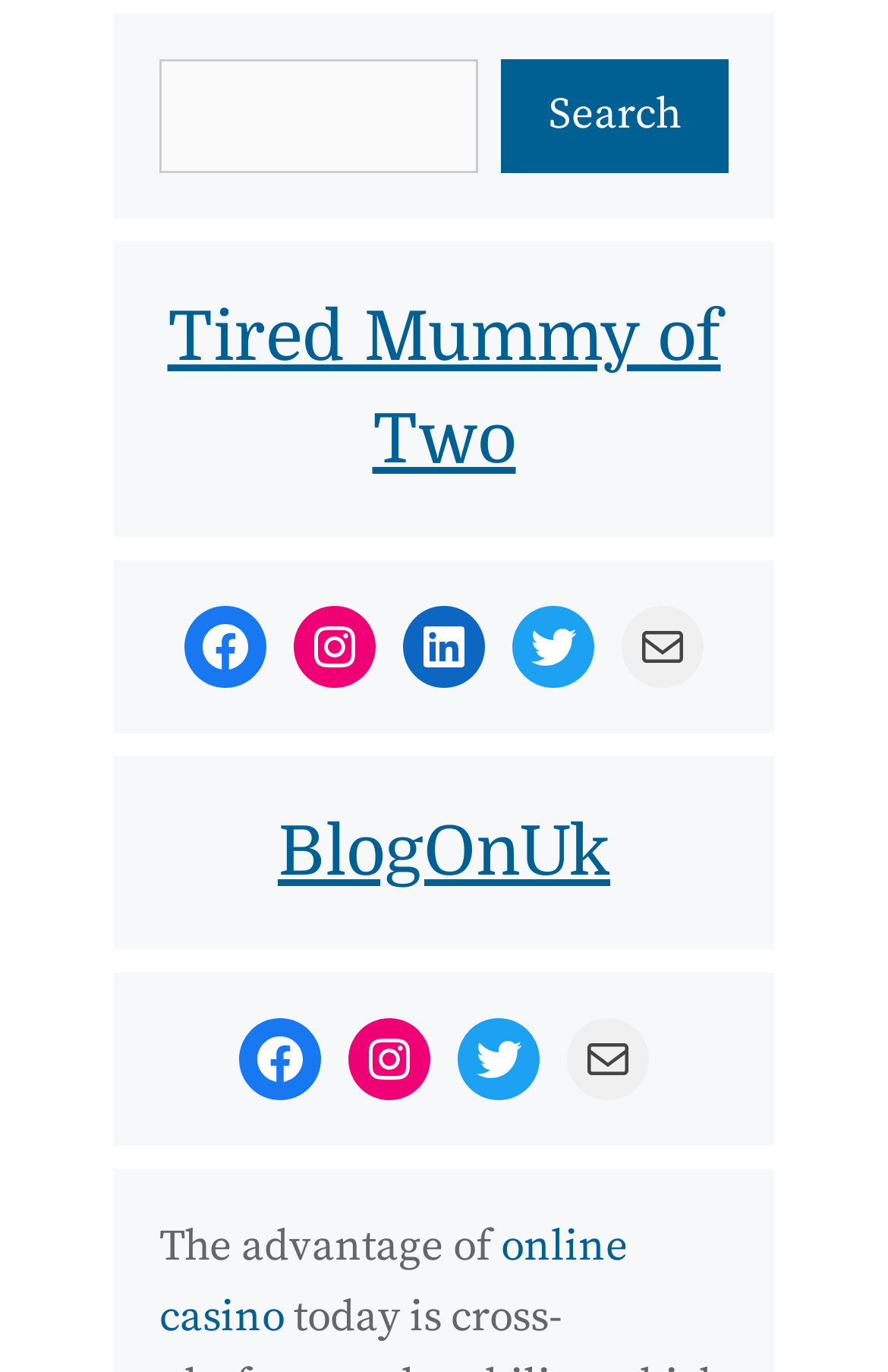How many social media links are present in the third complementary element?
Please provide a single word or phrase as the answer based on the screenshot.

5